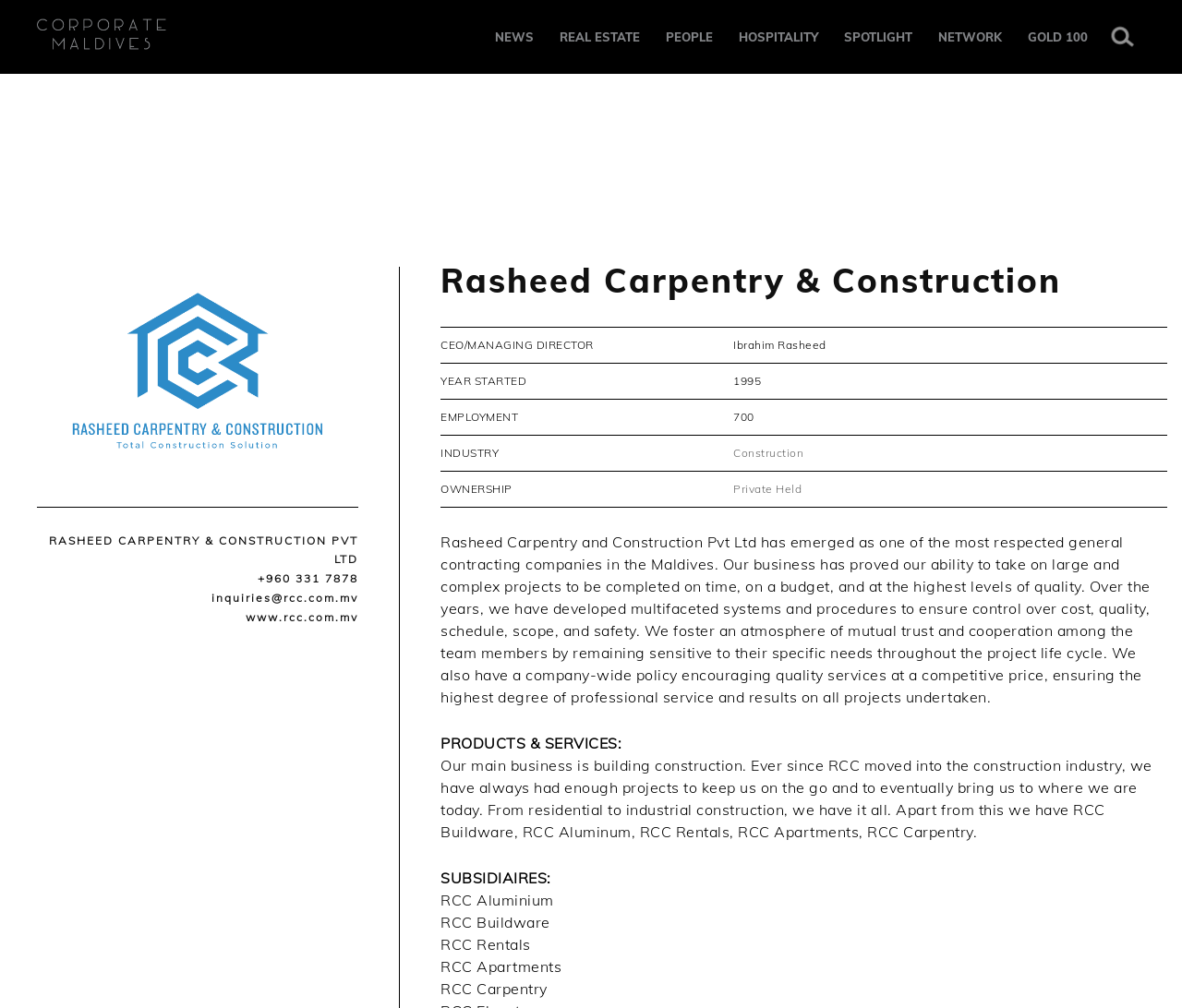Pinpoint the bounding box coordinates of the area that should be clicked to complete the following instruction: "Check out HOSPITALITY". The coordinates must be given as four float numbers between 0 and 1, i.e., [left, top, right, bottom].

[0.625, 0.018, 0.692, 0.055]